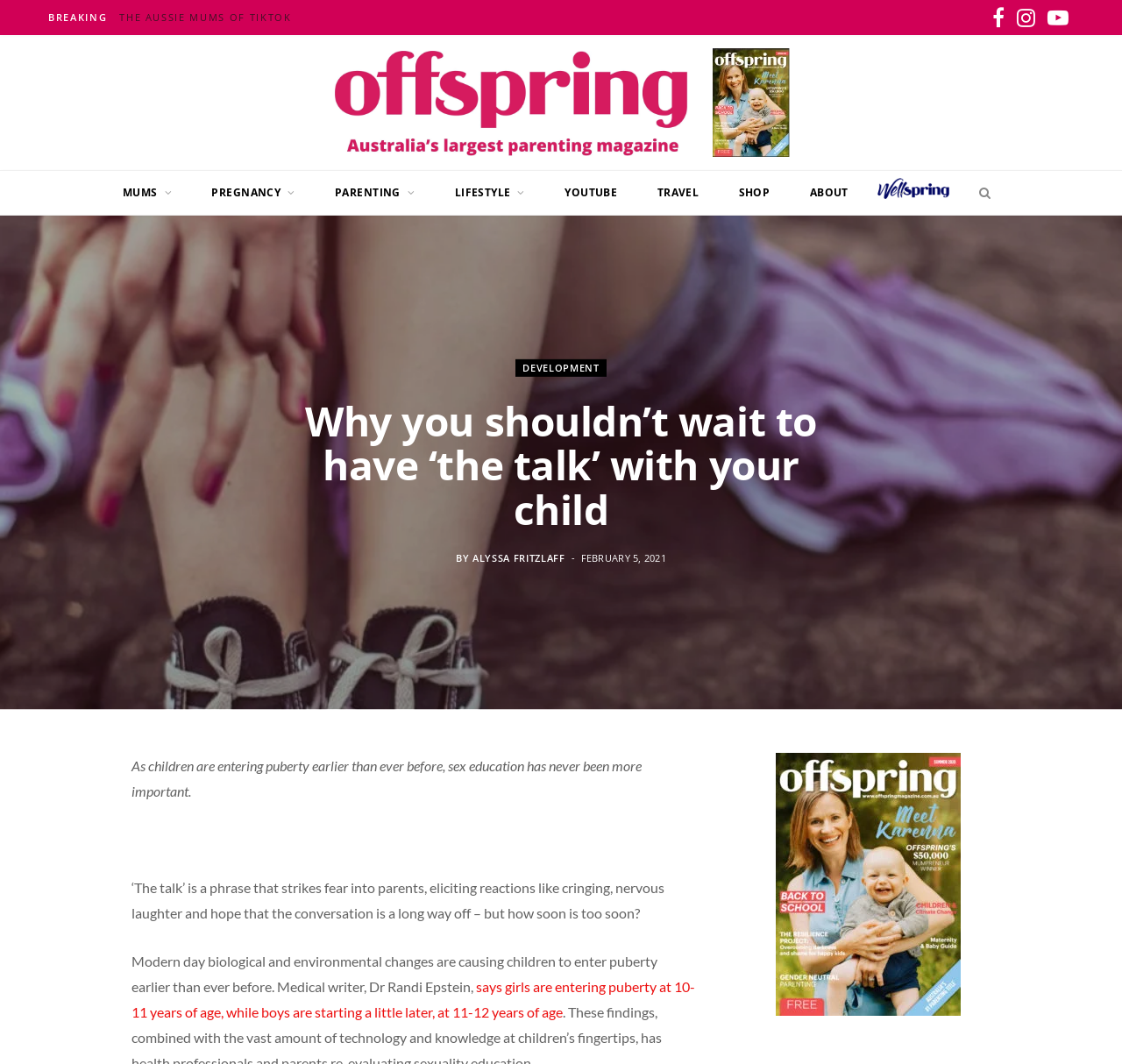Provide the bounding box coordinates for the specified HTML element described in this description: "About". The coordinates should be four float numbers ranging from 0 to 1, in the format [left, top, right, bottom].

[0.705, 0.16, 0.773, 0.203]